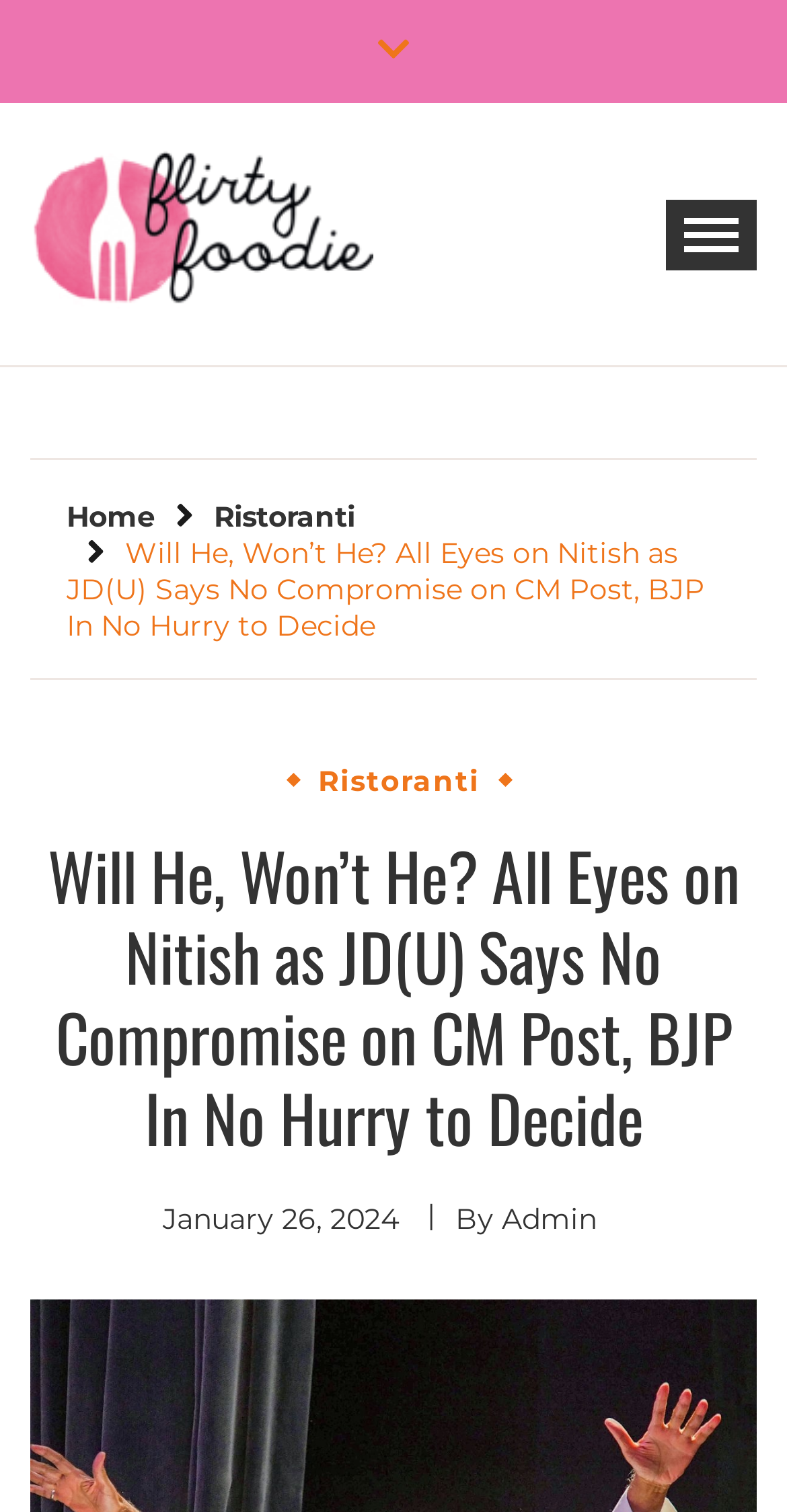Locate the bounding box coordinates of the clickable area needed to fulfill the instruction: "View the post details on January 26, 2024".

[0.206, 0.795, 0.506, 0.819]